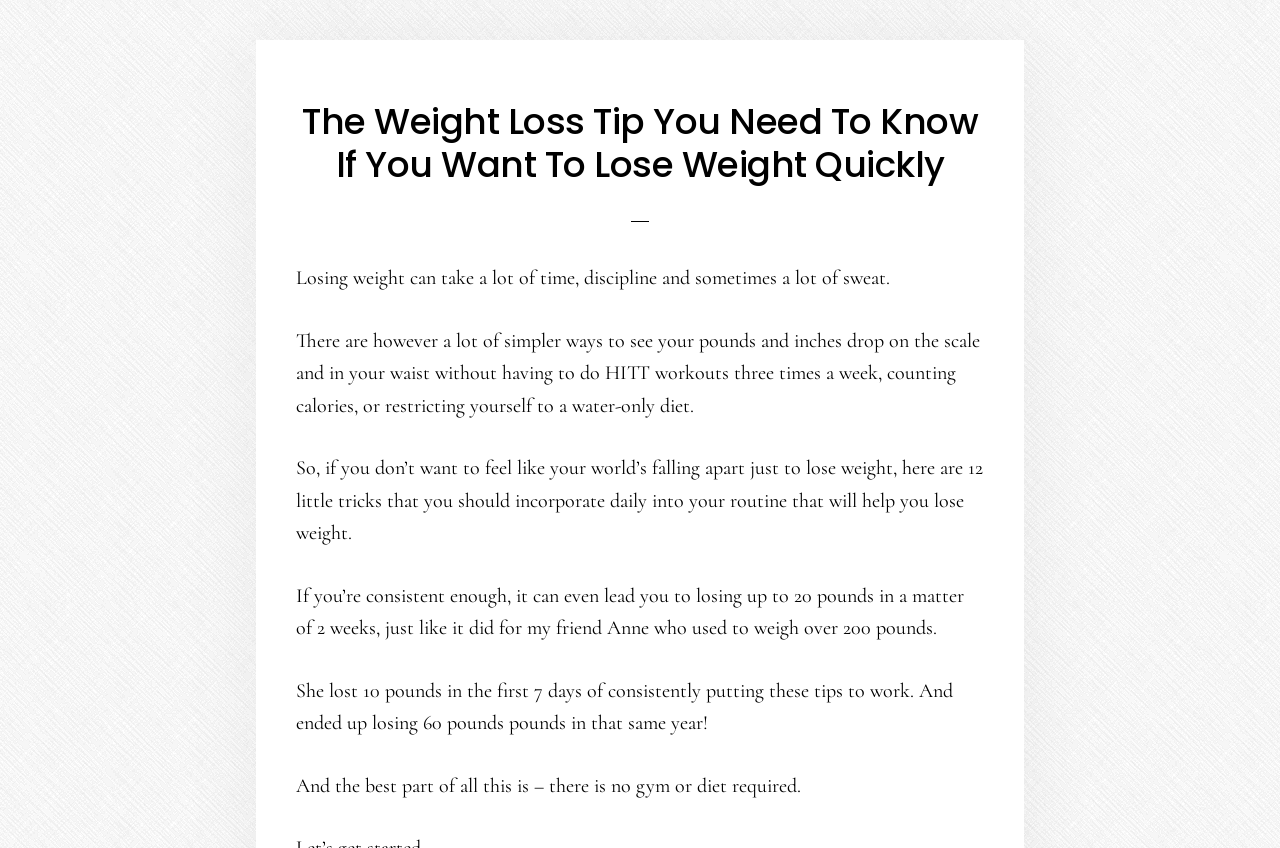Provide a thorough description of the webpage's content and layout.

The webpage is about weight loss tips and strategies. At the top, there is a header with the title "The Weight Loss Tip You Need To Know If You Want To Lose Weight Quickly". Below the header, there are five paragraphs of text that discuss the challenges of losing weight and introduce a simpler approach to weight loss. The text explains that incorporating 12 daily tricks into one's routine can lead to significant weight loss, citing the example of a friend named Anne who lost 60 pounds in a year using these tips. The text also emphasizes that no gym or diet is required. The paragraphs of text are stacked vertically, with each one positioned below the previous one, taking up most of the webpage's content area.